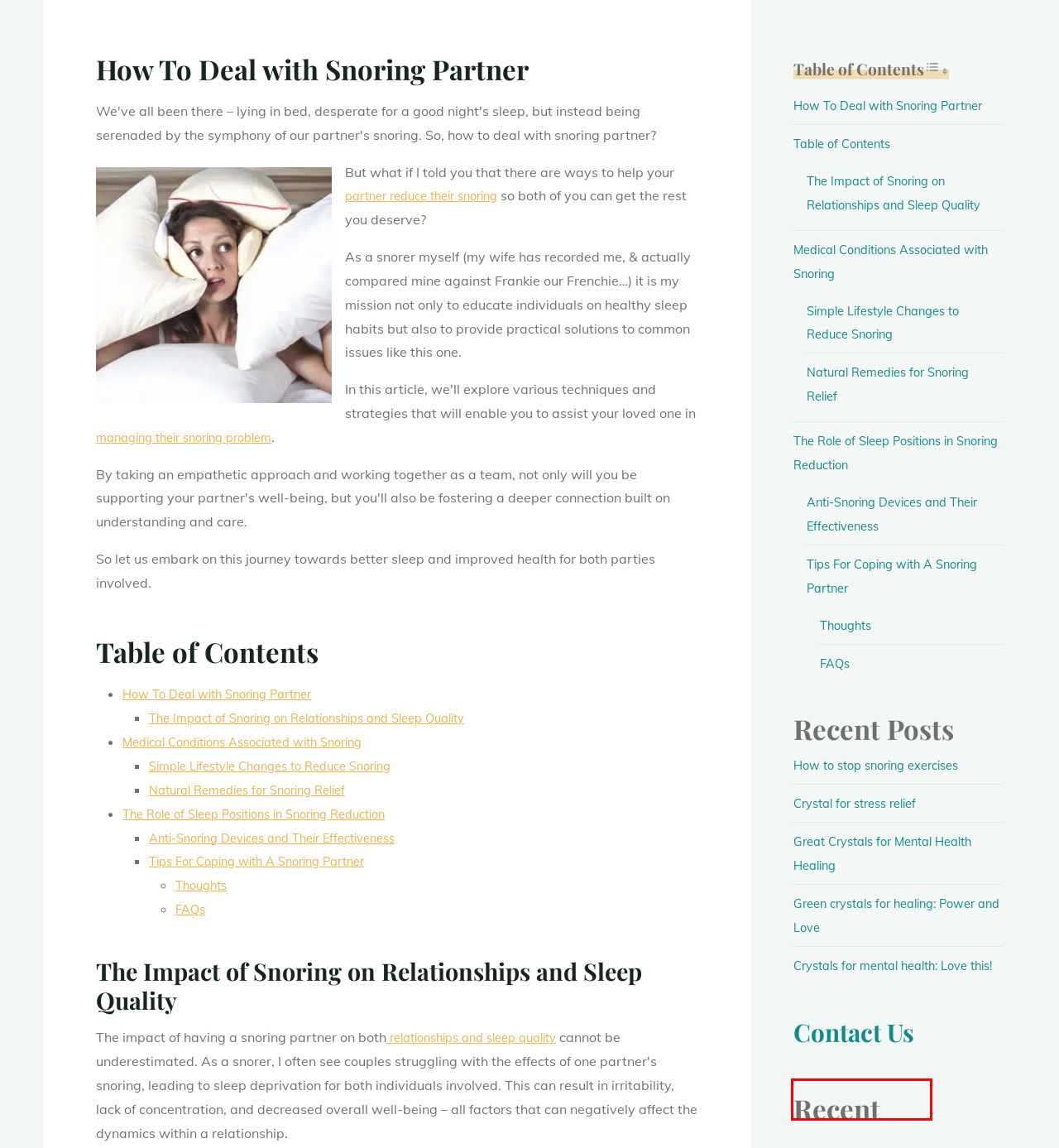Review the webpage screenshot provided, noting the red bounding box around a UI element. Choose the description that best matches the new webpage after clicking the element within the bounding box. The following are the options:
A. Green Crystals For Healing: Power And Love
B. How To Stop Snoring Exercises
C. Essential Oils To Stop Snoring
D. Crystal For Stress Relief
E. Great Crystals For Mental Health Healing
F. How To Stop Snoring Naturally!
G. Crystals For Mental Health: Love This!
H. Contact Us - Life & Healthy Living

H